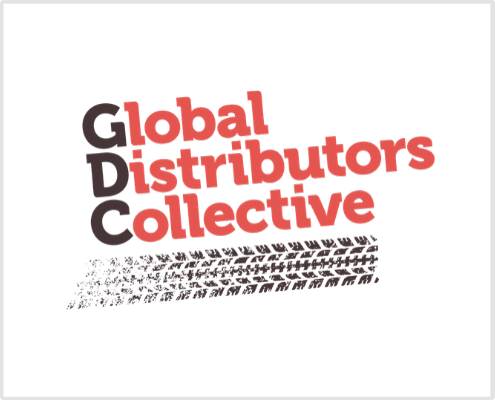Construct a detailed narrative about the image.

The image features the logo of the Global Distributors Collective (GDC). The design prominently showcases the acronym "GDC" in bold, black letters, followed by the full name "Global Distributors Collective" in a dynamic red font. Below the text, there is a stylized graphic element that resembles a trail of footprints or tire tracks, emphasizing movement and distribution. This logo embodies the organization's mission to innovate and support last-mile distribution solutions, crucial for enhancing energy access and responding to challenges faced by distributors globally. The clean, modern design conveys a sense of collaboration and forward-thinking, reflecting GDC's role in fostering community-driven innovations.